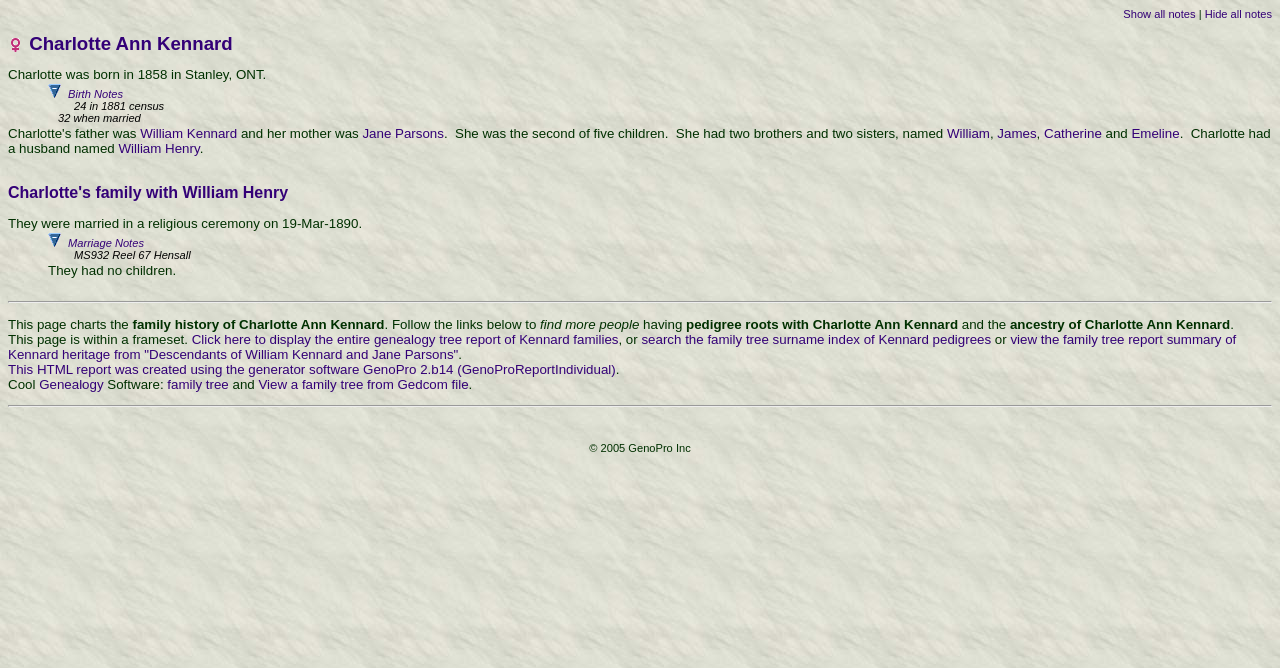How many children did Charlotte Ann Kennard and William Henry have?
Give a detailed response to the question by analyzing the screenshot.

The answer can be found in the static text 'They had no children.' which is located in the middle of the webpage, indicating that Charlotte Ann Kennard and William Henry had no children.